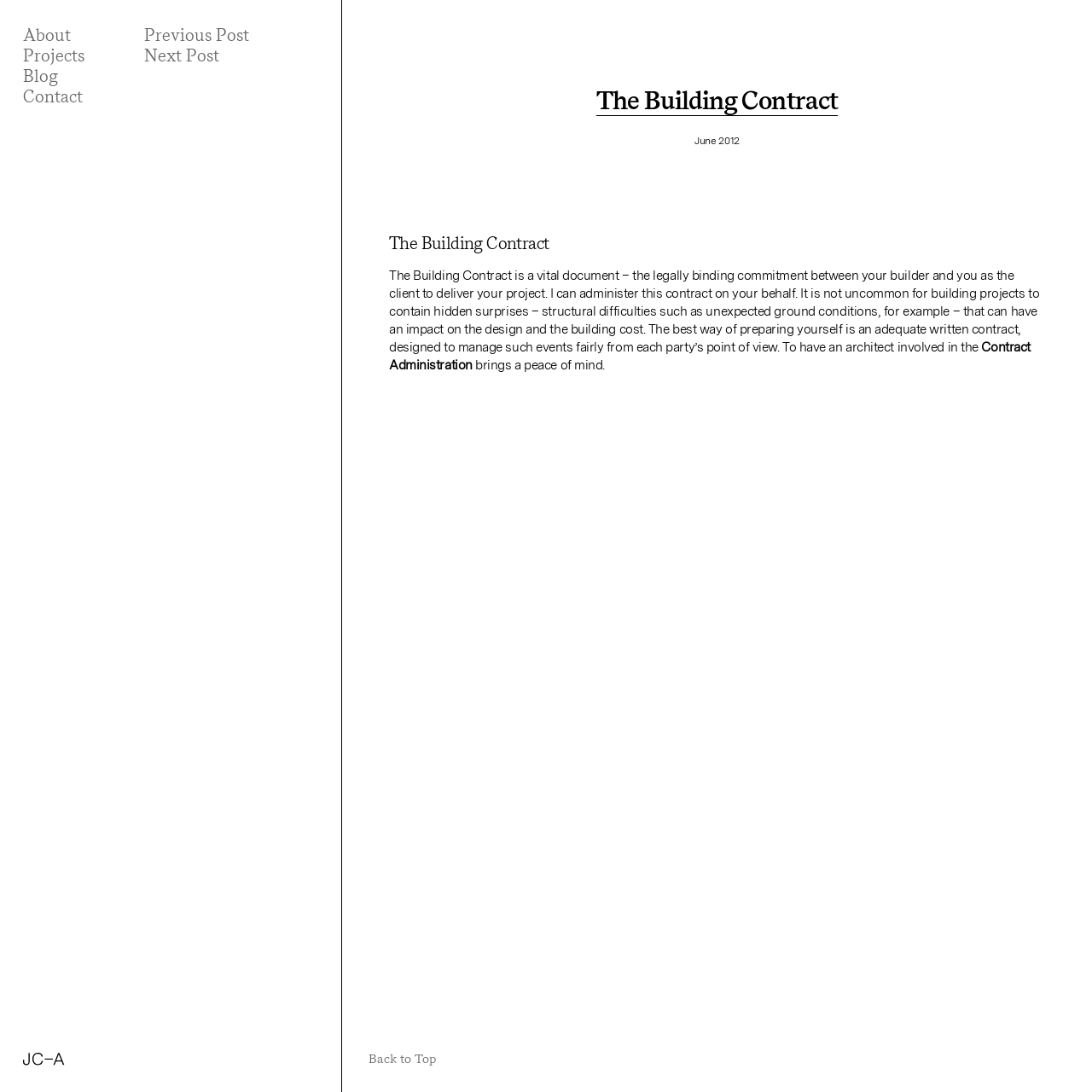Locate the UI element described by 59 views in the provided webpage screenshot. Return the bounding box coordinates in the format (top-left x, top-left y, bottom-right x, bottom-right y), ensuring all values are between 0 and 1.

None